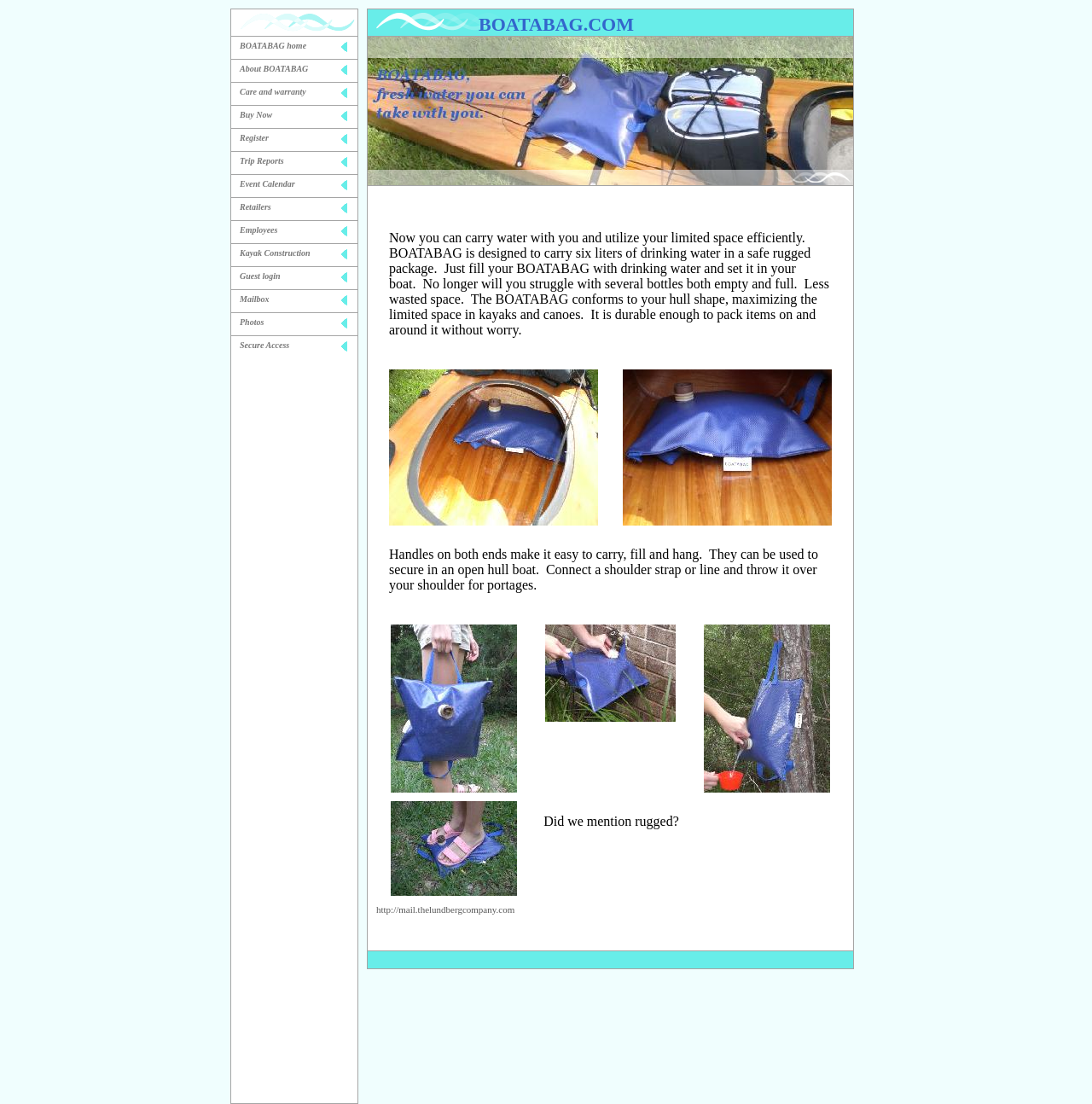Detail the features and information presented on the webpage.

The webpage is for BOATABAG.COM, a company that specializes in designing and manufacturing water carrying bags for kayaks and canoes. 

At the top of the page, there is a navigation menu with 11 links: 'BOATABAG home', 'About BOATABAG', 'Care and warranty', 'Buy Now', 'Register', 'Trip Reports', 'Event Calendar', 'Retailers', 'Employees', 'Kayak Construction', and 'Guest login'. These links are arranged horizontally, with 'BOATABAG home' on the left and 'Guest login' on the right.

Below the navigation menu, there is a large section that takes up most of the page. This section is divided into several parts. The top part has a heading 'BOATABAG.COM' and a brief description of the product, which is a safe and rugged bag designed to carry six liters of drinking water in kayaks and canoes. 

The description is followed by several tables, each containing an image and some text. The images are not described, but they likely show the product in use or its features. The text in the tables describes the benefits of using BOATABAG, such as maximizing limited space in kayaks and canoes, being durable, and having handles on both ends for easy carrying and hanging.

There are four tables in total, each with a similar layout. The tables are arranged vertically, with some space between them. The text in the tables is descriptive and promotional, highlighting the advantages of using BOATABAG.